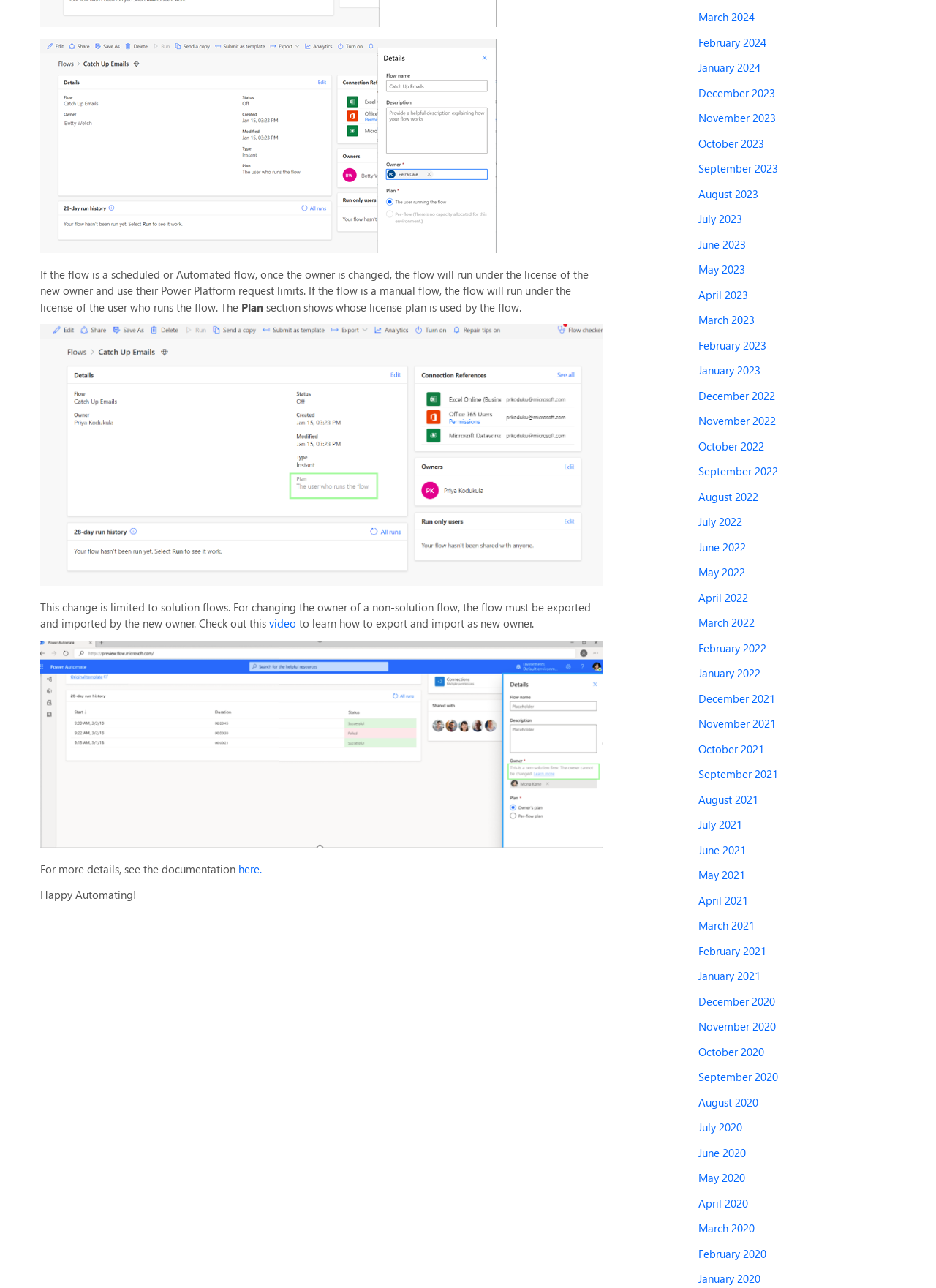What is the purpose of the section?
Provide a detailed and well-explained answer to the question.

The section is described as 'This section shows whose license plan is used by the flow.' This indicates that the purpose of the section is to display the license plan used by the flow.